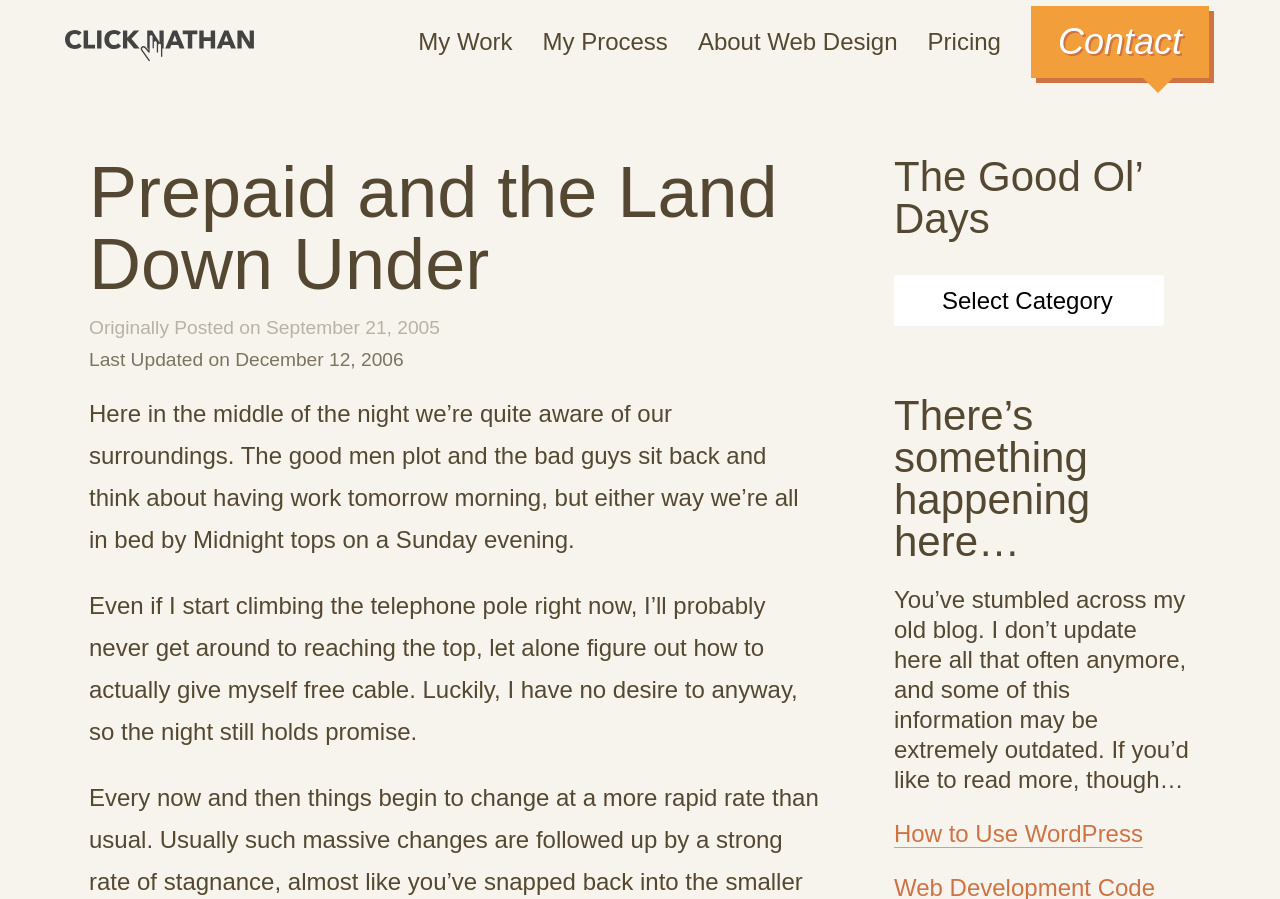What is the website's main navigation menu?
Using the information from the image, give a concise answer in one word or a short phrase.

My Work, My Process, etc.